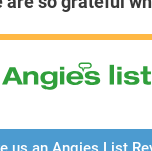What is the purpose of the customer reviews?
Please provide a single word or phrase in response based on the screenshot.

Build community trust